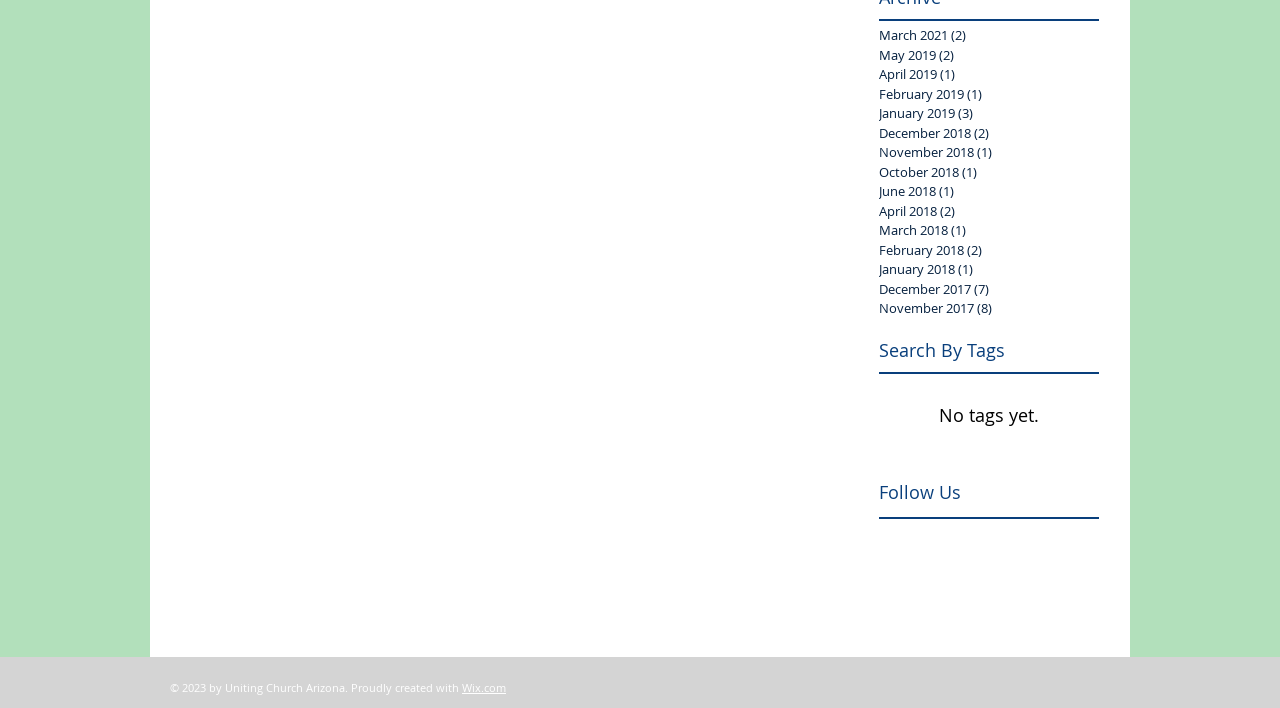Provide a thorough and detailed response to the question by examining the image: 
What is the earliest month listed in the archive?

I looked at the links under the 'Archive' navigation element and found the earliest month listed is December 2017, which has 7 posts.